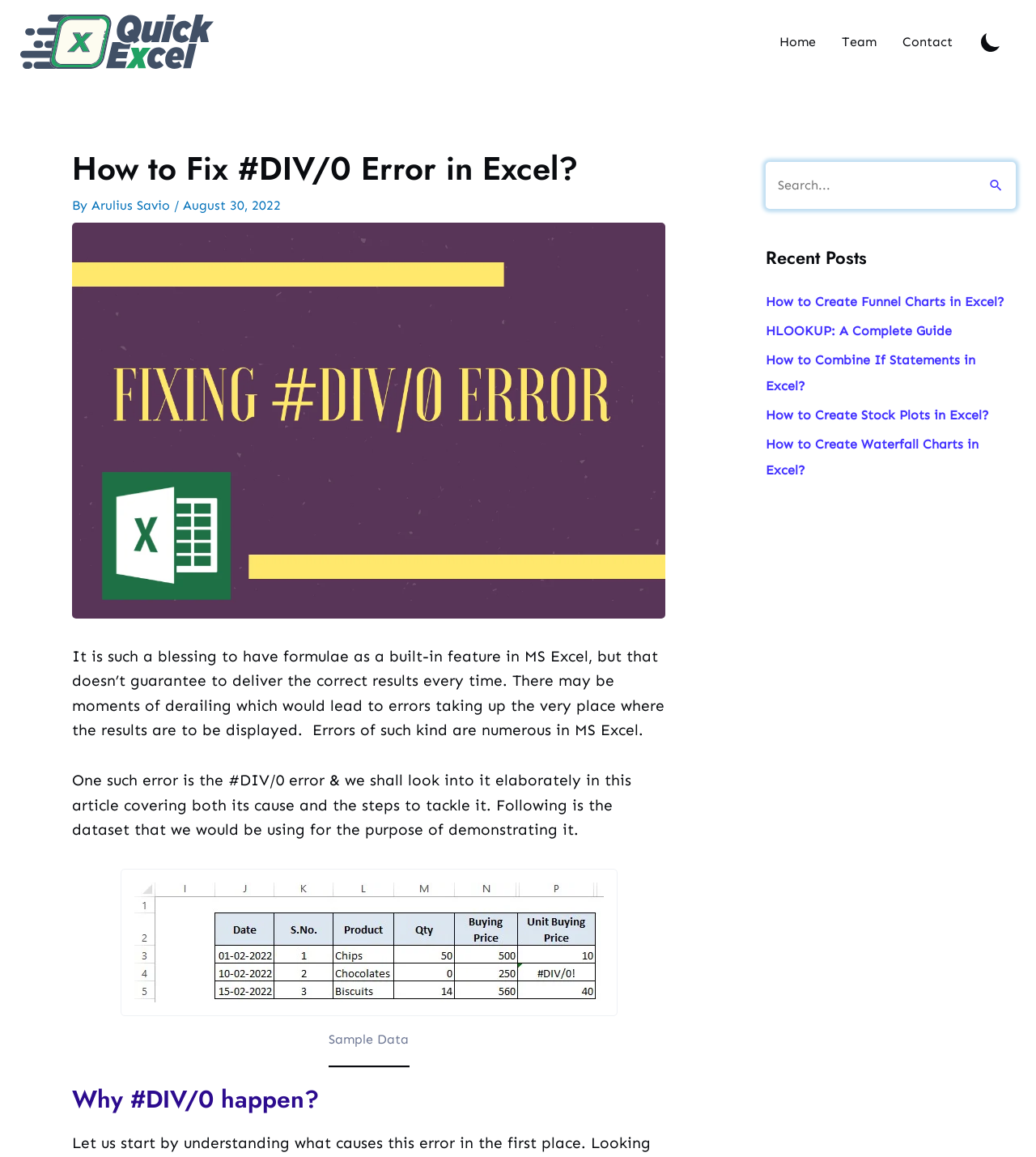What is the purpose of the sample data?
Please provide a comprehensive answer based on the information in the image.

The sample data is used to demonstrate the #DIV/0 error in Excel, as mentioned in the article. It is used to illustrate the problem and provide a basis for the solution.